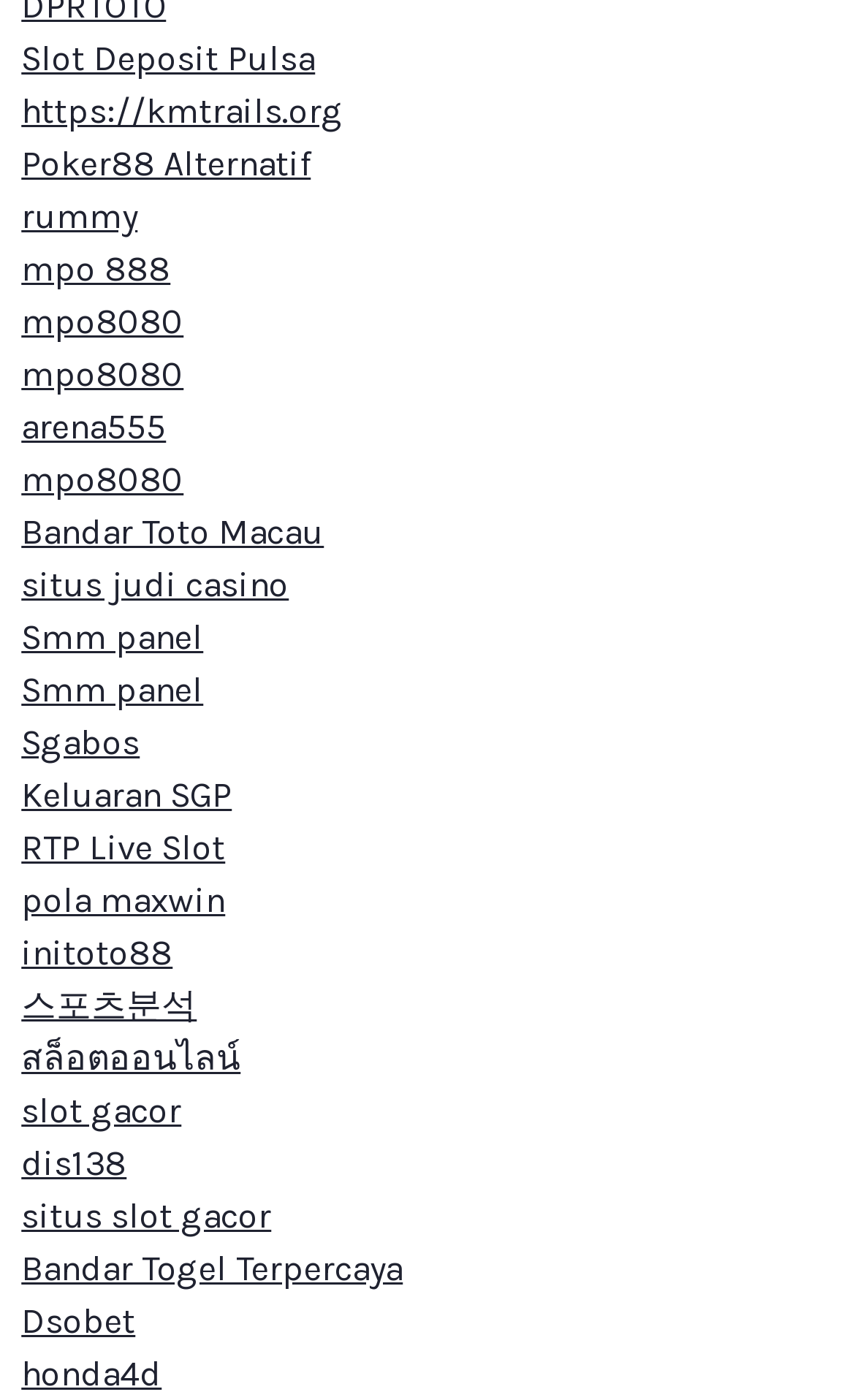Answer with a single word or phrase: 
What is the last link on the webpage?

honda4d